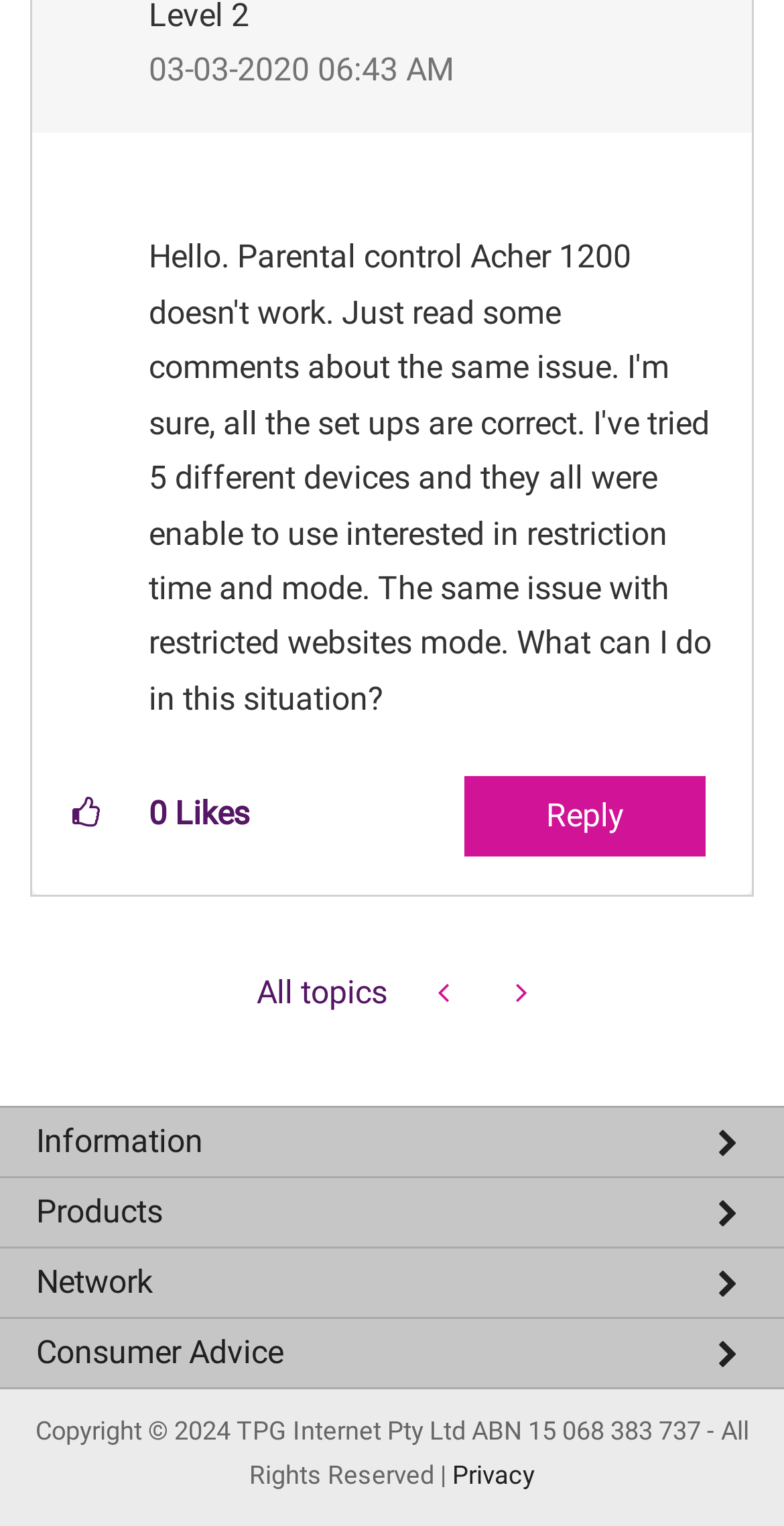Please specify the coordinates of the bounding box for the element that should be clicked to carry out this instruction: "Check service status". The coordinates must be four float numbers between 0 and 1, formatted as [left, top, right, bottom].

[0.0, 0.905, 1.0, 0.947]